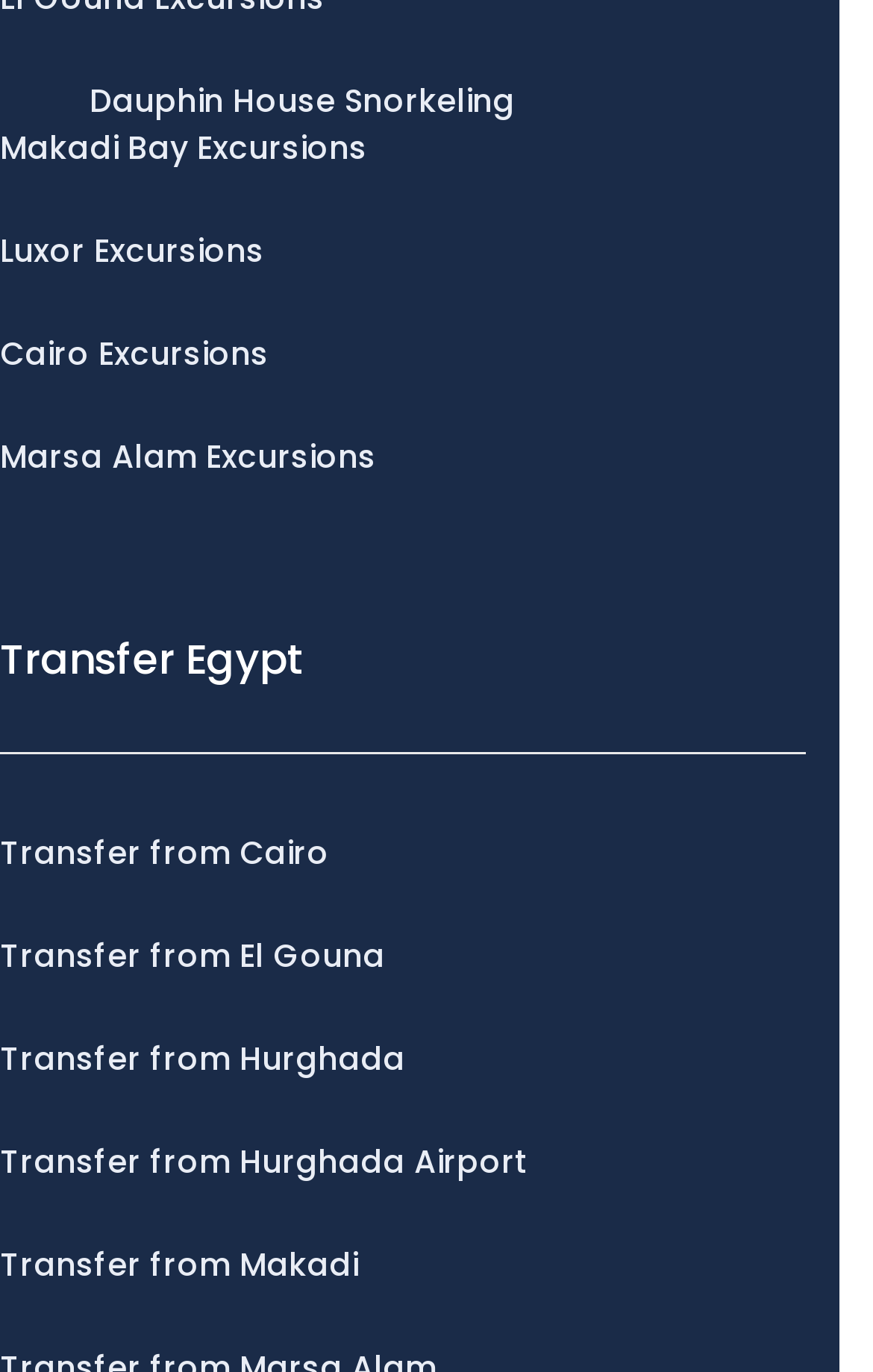Locate the bounding box coordinates of the element that should be clicked to execute the following instruction: "Learn about Marsa Alam Excursions".

[0.0, 0.316, 0.923, 0.35]